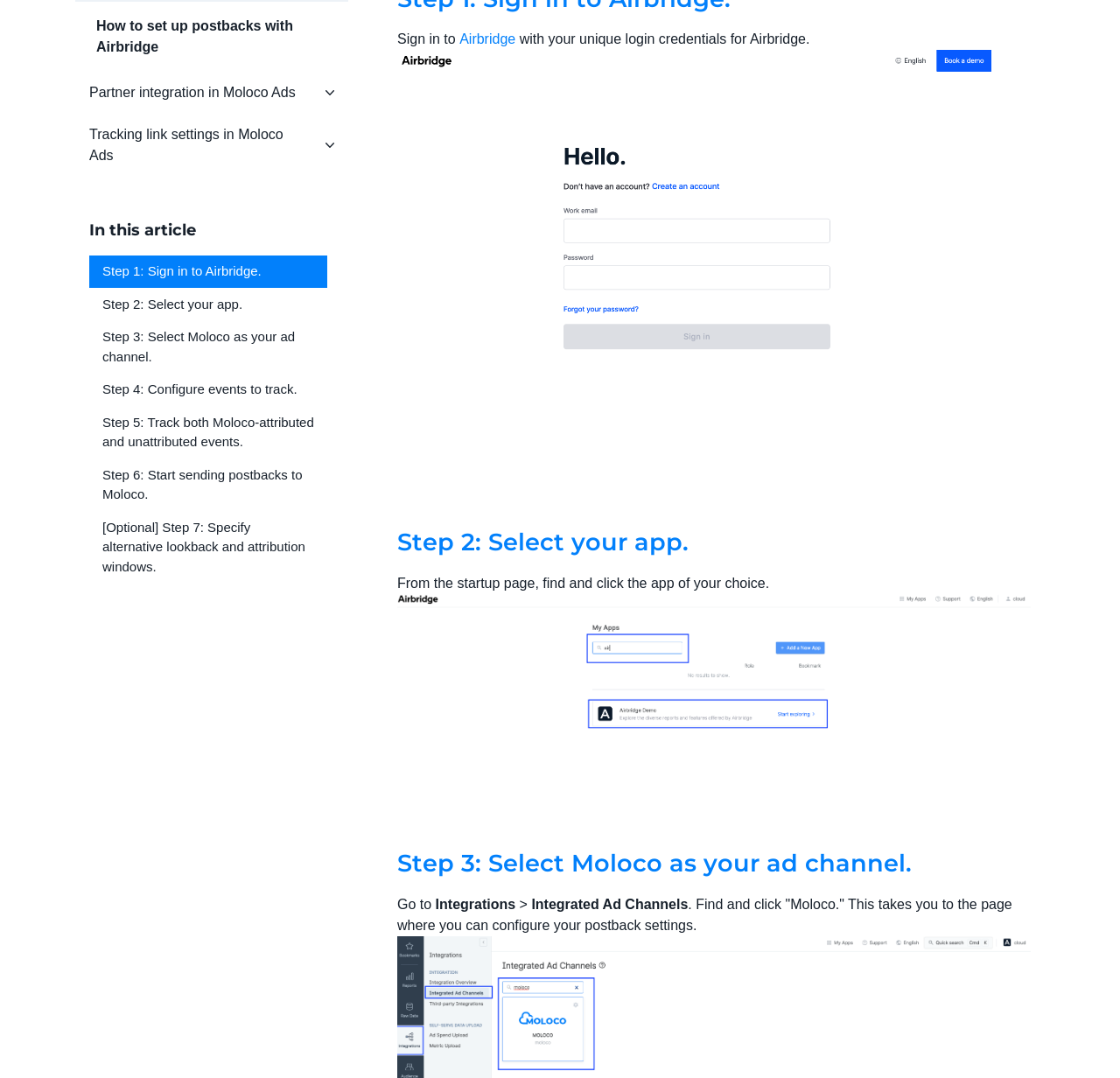For the given element description Partner integration in Moloco Ads, determine the bounding box coordinates of the UI element. The coordinates should follow the format (top-left x, top-left y, bottom-right x, bottom-right y) and be within the range of 0 to 1.

[0.08, 0.067, 0.272, 0.106]